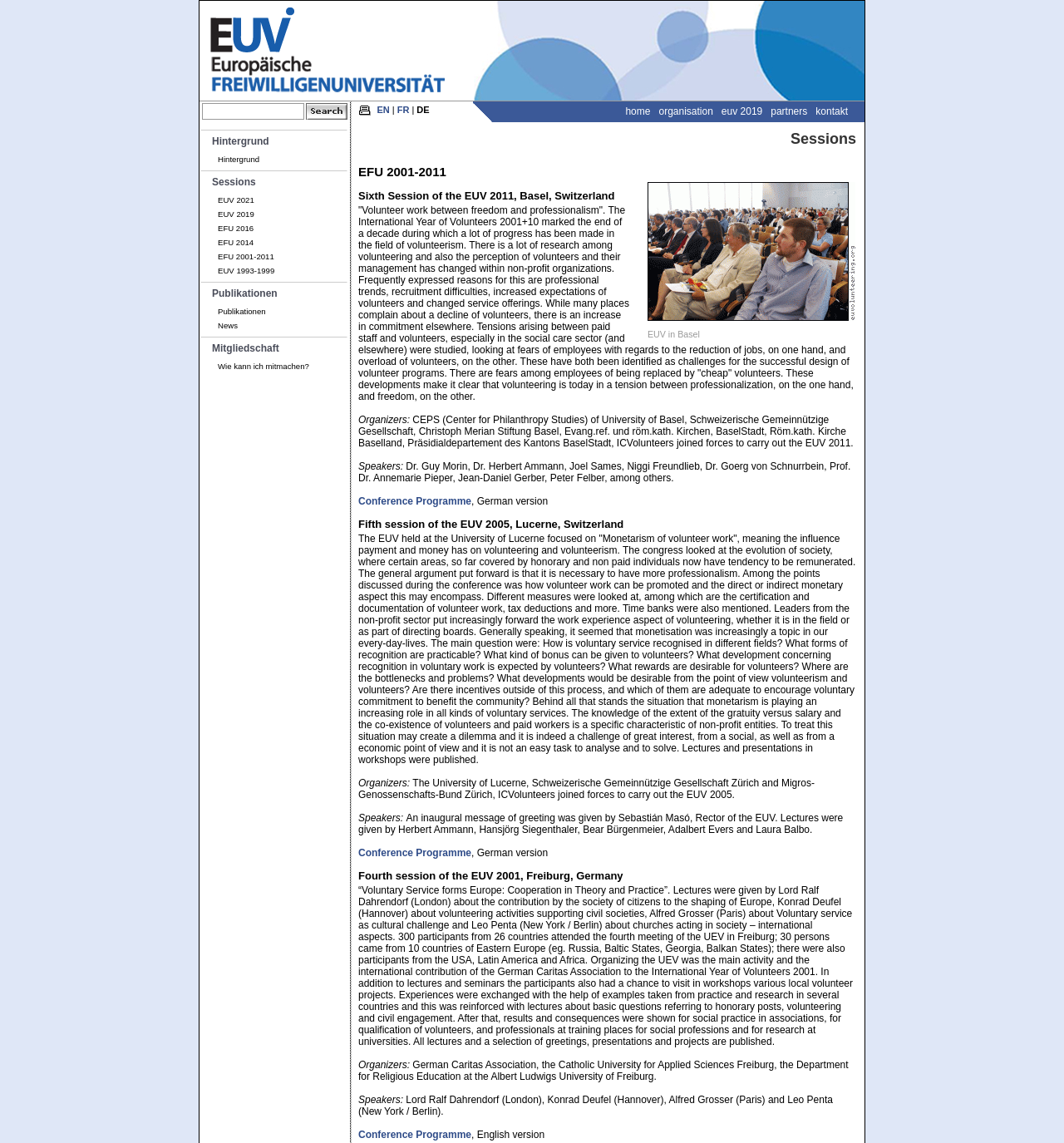Please locate the bounding box coordinates for the element that should be clicked to achieve the following instruction: "Read about the sixth session of the EUV 2011". Ensure the coordinates are given as four float numbers between 0 and 1, i.e., [left, top, right, bottom].

[0.337, 0.166, 0.805, 0.177]